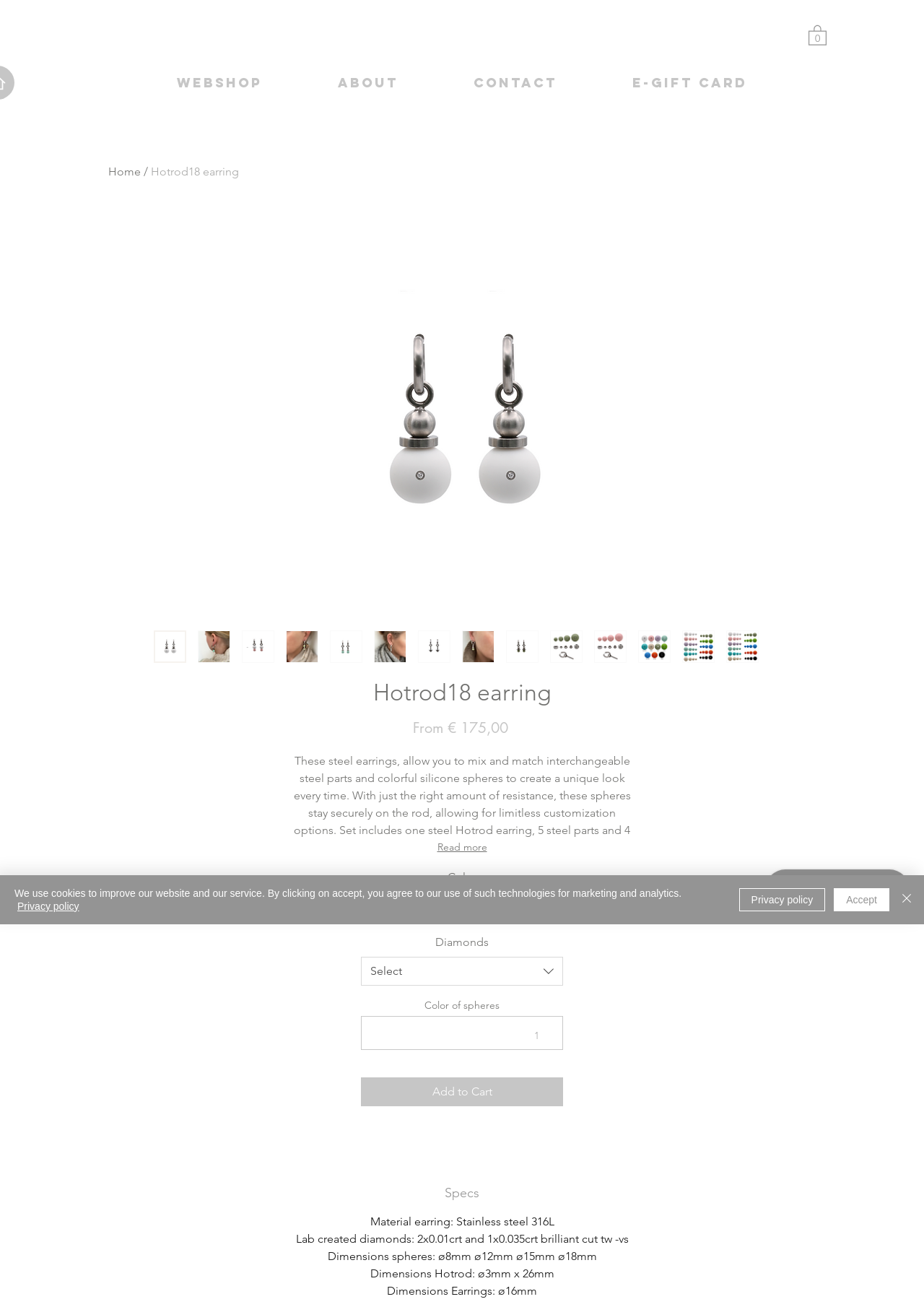What is the purpose of the colorful silicone spheres?
Please provide a comprehensive answer based on the information in the image.

I found the answer by reading the product description, which mentions that the colorful silicone spheres allow the user to mix and match to create a unique look every time.